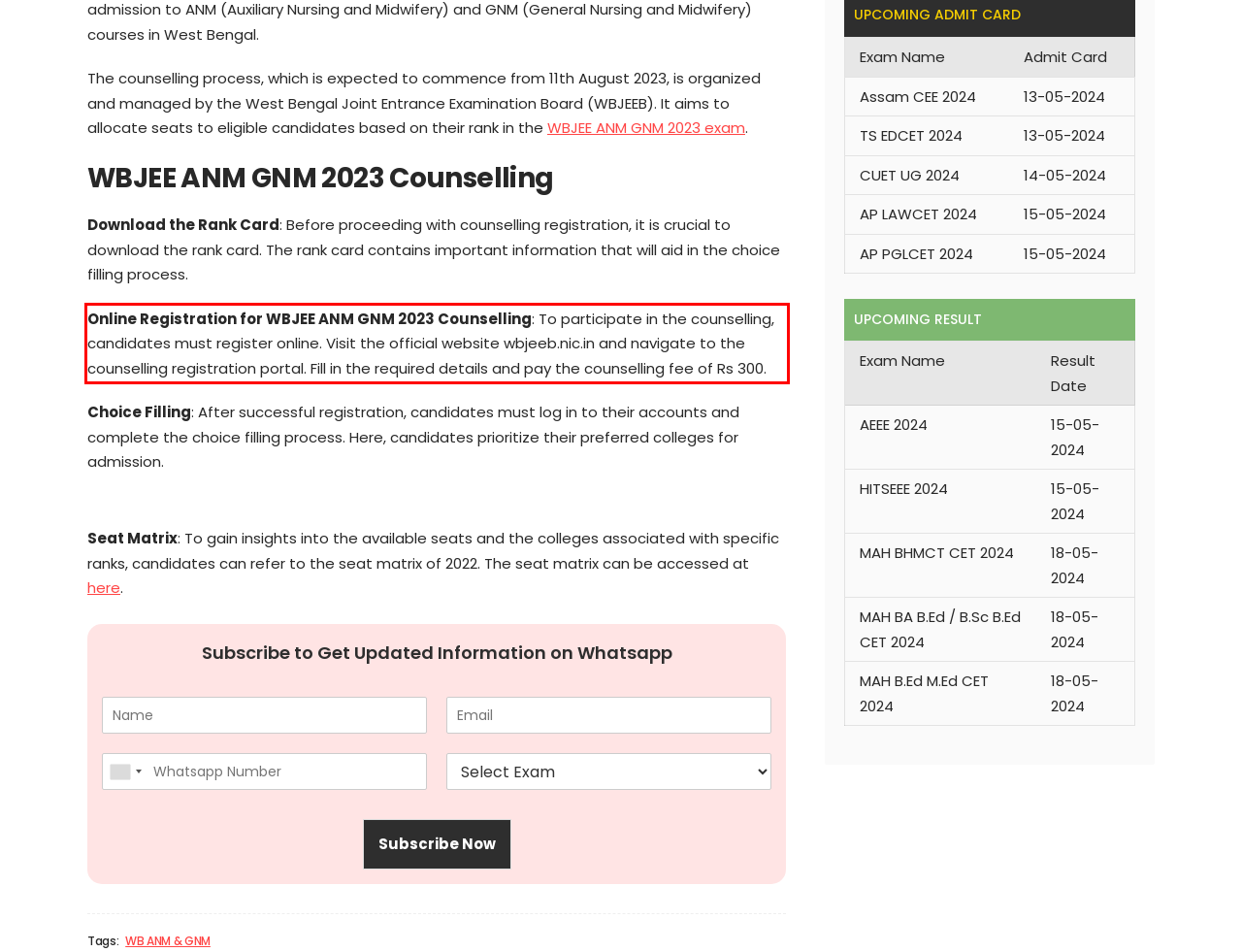Examine the webpage screenshot and use OCR to recognize and output the text within the red bounding box.

Online Registration for WBJEE ANM GNM 2023 Counselling: To participate in the counselling, candidates must register online. Visit the official website wbjeeb.nic.in and navigate to the counselling registration portal. Fill in the required details and pay the counselling fee of Rs 300.